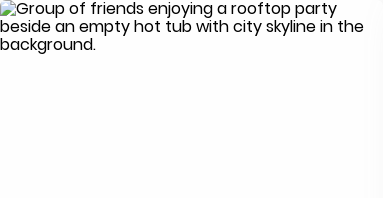What is the atmosphere of the rooftop party?
Please use the image to provide a one-word or short phrase answer.

Festive